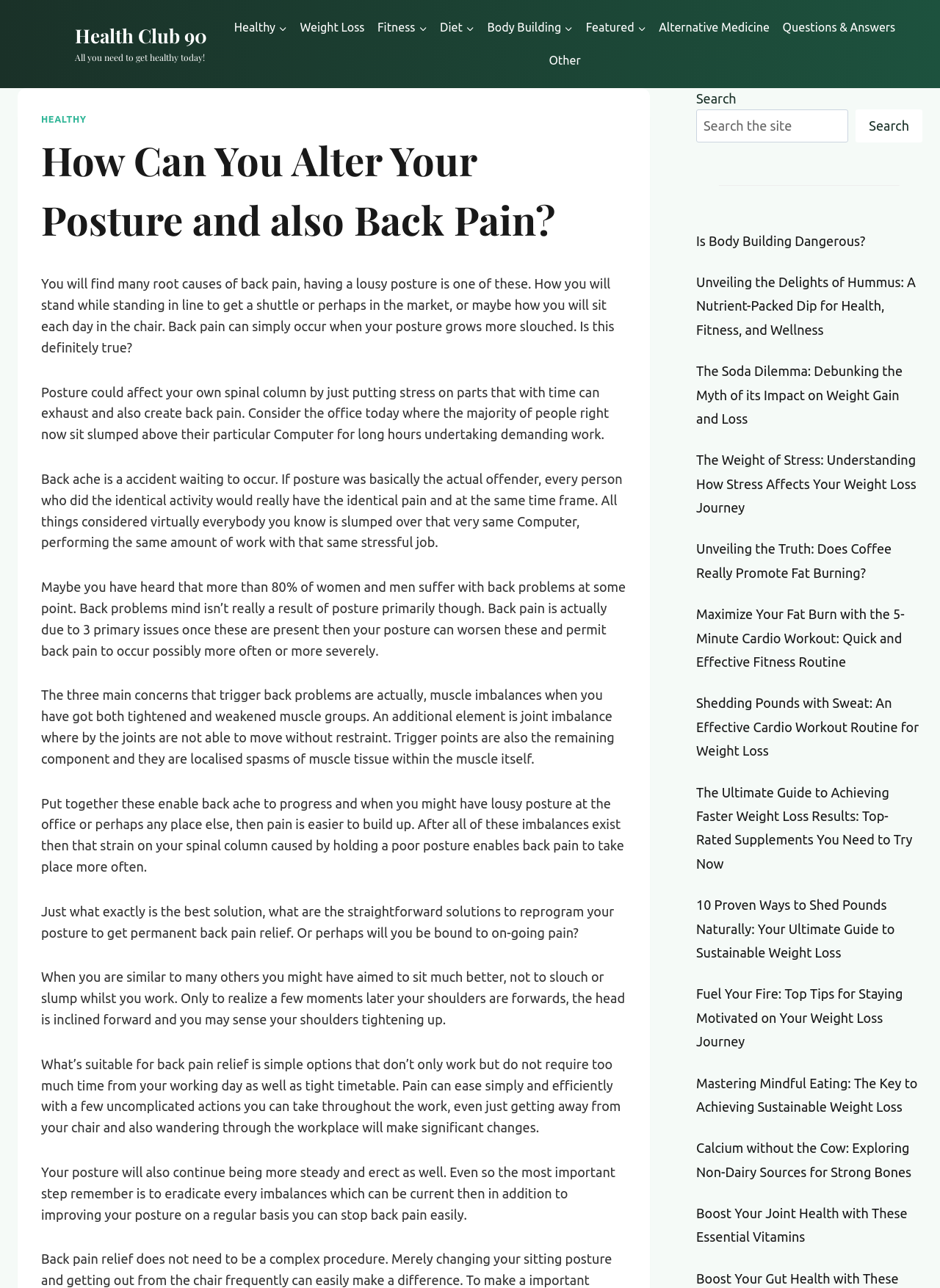Locate the UI element described as follows: "Diet". Return the bounding box coordinates as four float numbers between 0 and 1 in the order [left, top, right, bottom].

[0.461, 0.009, 0.512, 0.034]